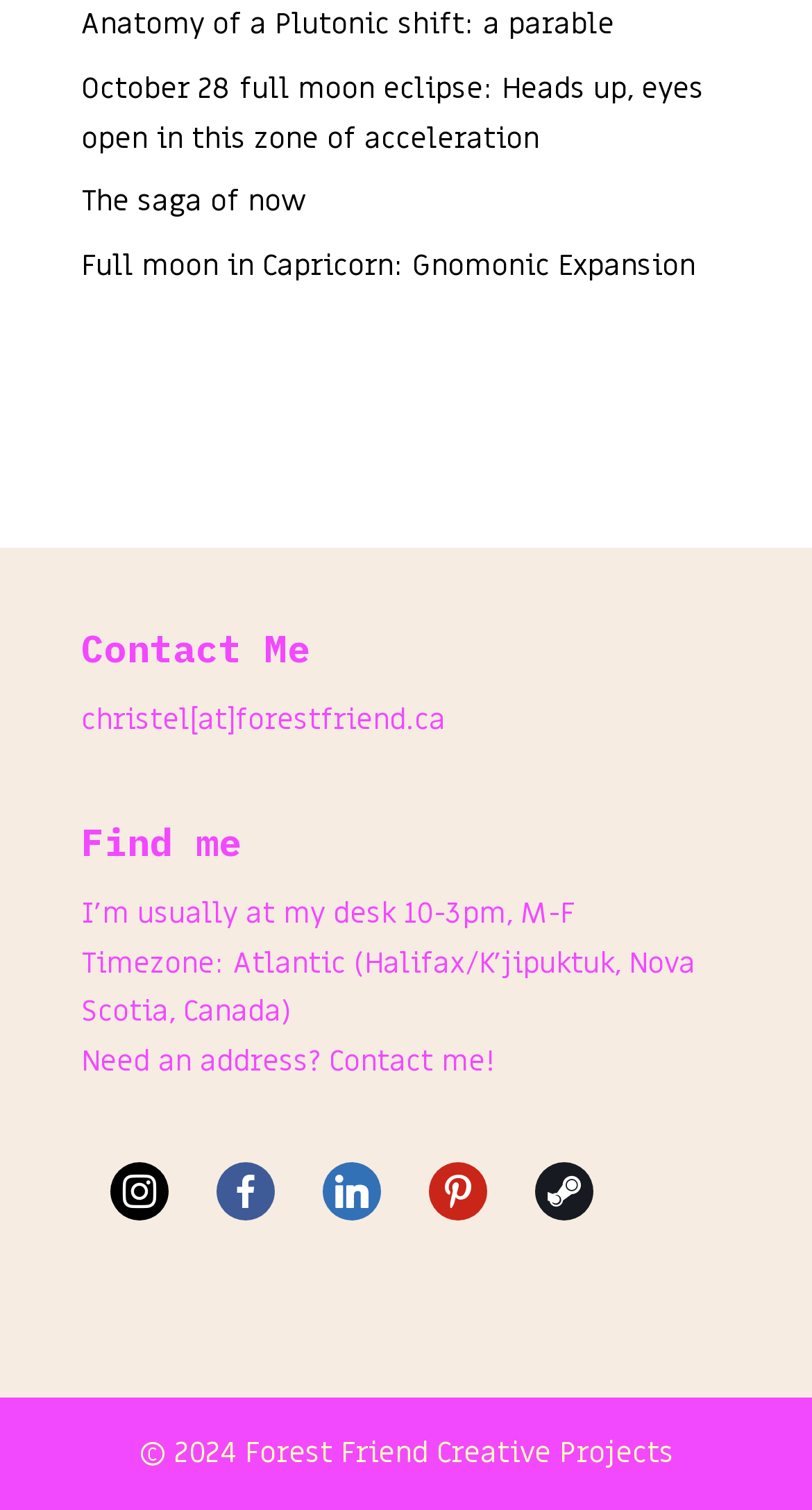Please specify the bounding box coordinates of the clickable region necessary for completing the following instruction: "Contact the author". The coordinates must consist of four float numbers between 0 and 1, i.e., [left, top, right, bottom].

[0.405, 0.69, 0.597, 0.716]